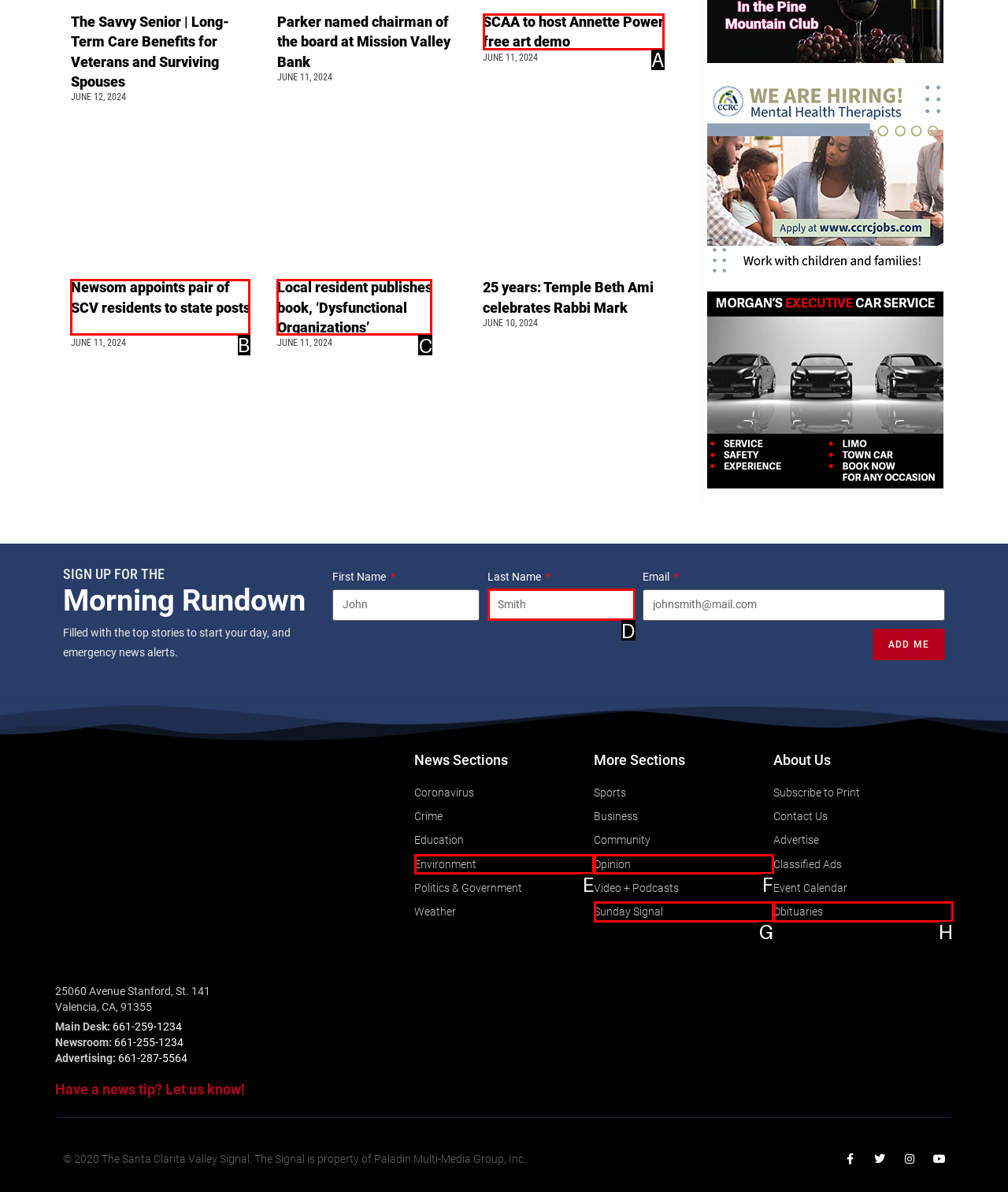Determine the letter of the element I should select to fulfill the following instruction: Click on the Newsom appoints pair of SCV residents to state posts link. Just provide the letter.

B